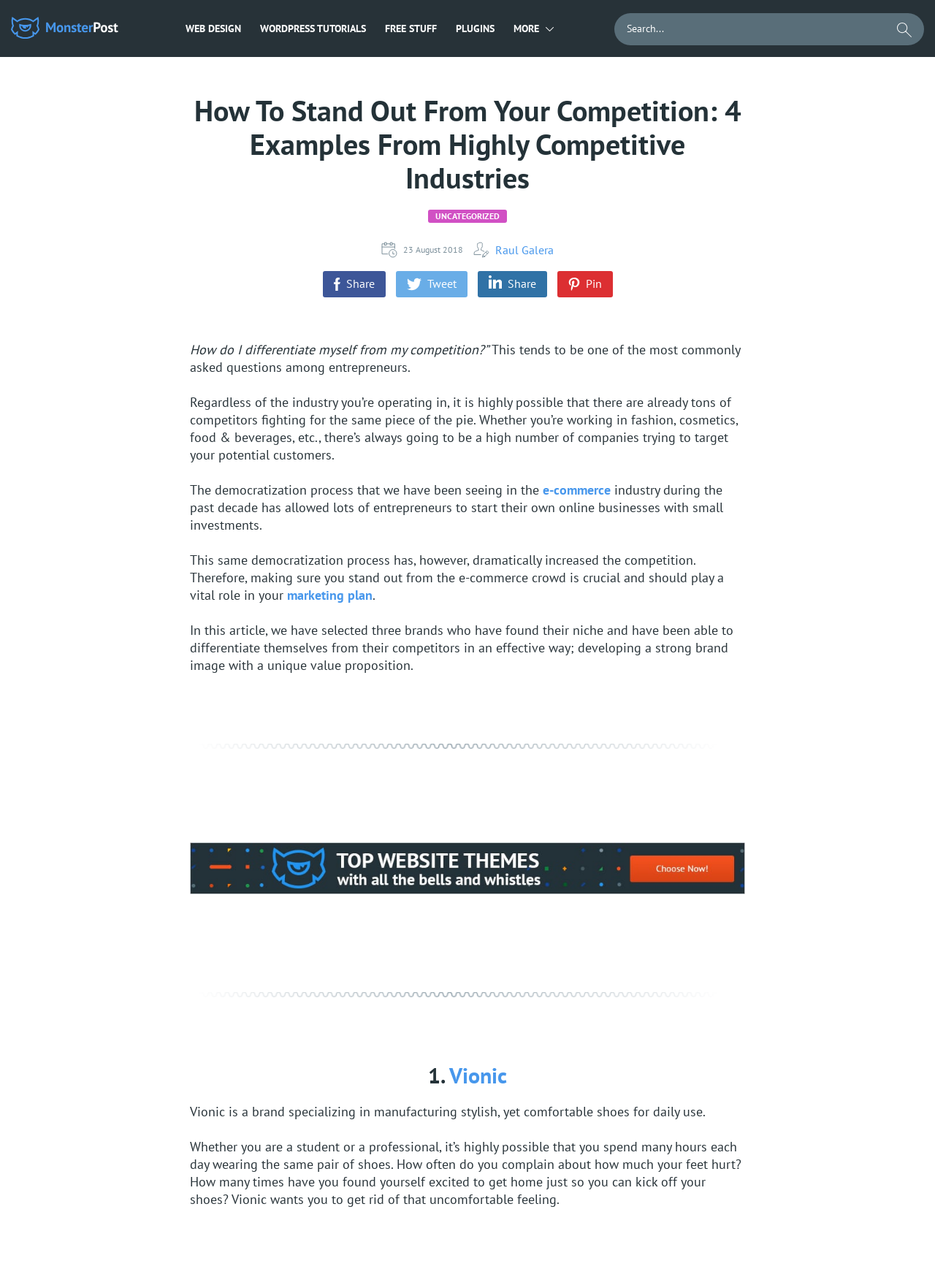Respond to the following question using a concise word or phrase: 
What is the role of marketing plan in standing out from competition?

Vital role